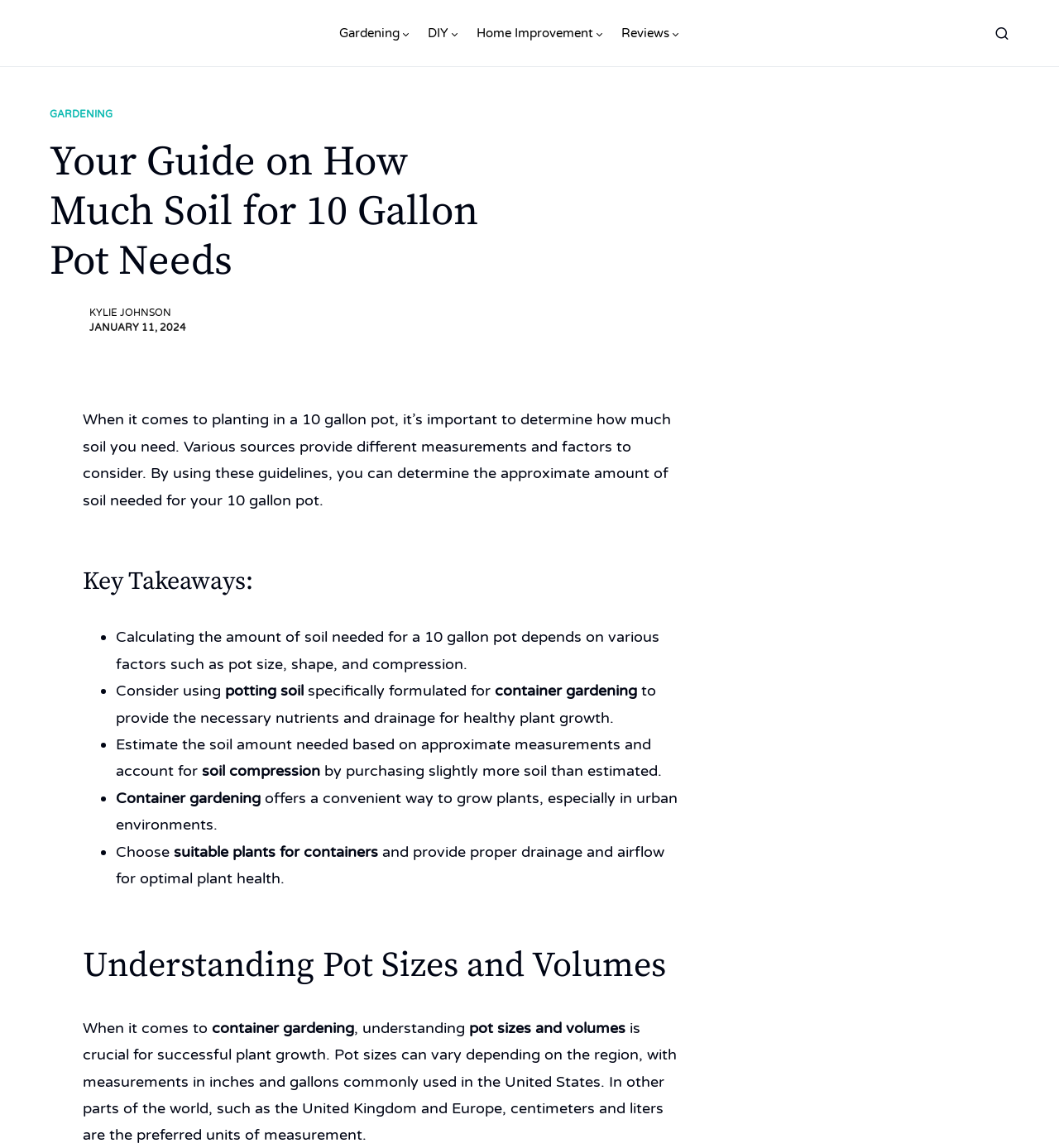Explain the webpage's layout and main content in detail.

This webpage is a comprehensive guide to determining how much soil is needed for a 10-gallon pot. At the top, there is a navigation menu with links to "Everything Backyard", "Gardening", "DIY", "Home Improvement", and "Reviews". On the top-right corner, there is a button with an icon.

The main content of the webpage is divided into sections. The first section has a heading "Your Guide on How Much Soil for 10 Gallon Pot Needs" and a subheading with the author's name, "KYLIE JOHNSON", and the date "JANUARY 11, 2024". Below this, there is a large image related to the topic.

The next section provides an introduction to the importance of determining the right amount of soil for a 10-gallon pot. This section is followed by a "Key Takeaways" section, which lists four points in bullet form. These points discuss the factors to consider when calculating the amount of soil needed, the importance of using potting soil specifically formulated for container gardening, and the need to account for soil compression.

The webpage then moves on to a section titled "Understanding Pot Sizes and Volumes", which explains the importance of understanding pot sizes and volumes in container gardening. This section provides information on how pot sizes can vary depending on the region and the units of measurement used.

Throughout the webpage, there are several links and buttons, including a button with an icon on the top-right corner and links to other related topics at the top.